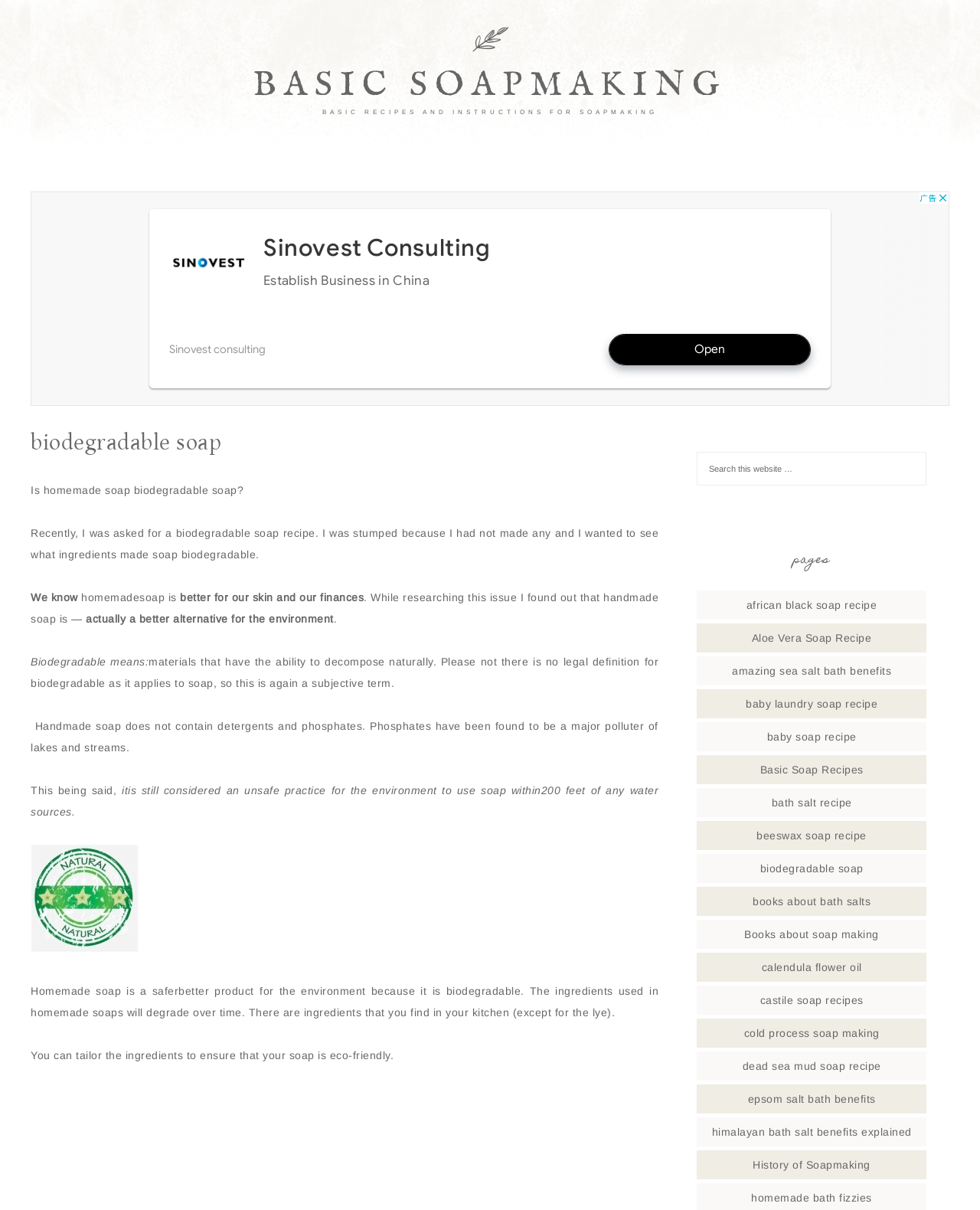Please provide a comprehensive response to the question below by analyzing the image: 
What is the benefit of using handmade soap?

According to the webpage, handmade soap is better for our skin and our finances, and it's also a better alternative for the environment because it does not contain detergents and phosphates, which are major pollutants of lakes and streams.